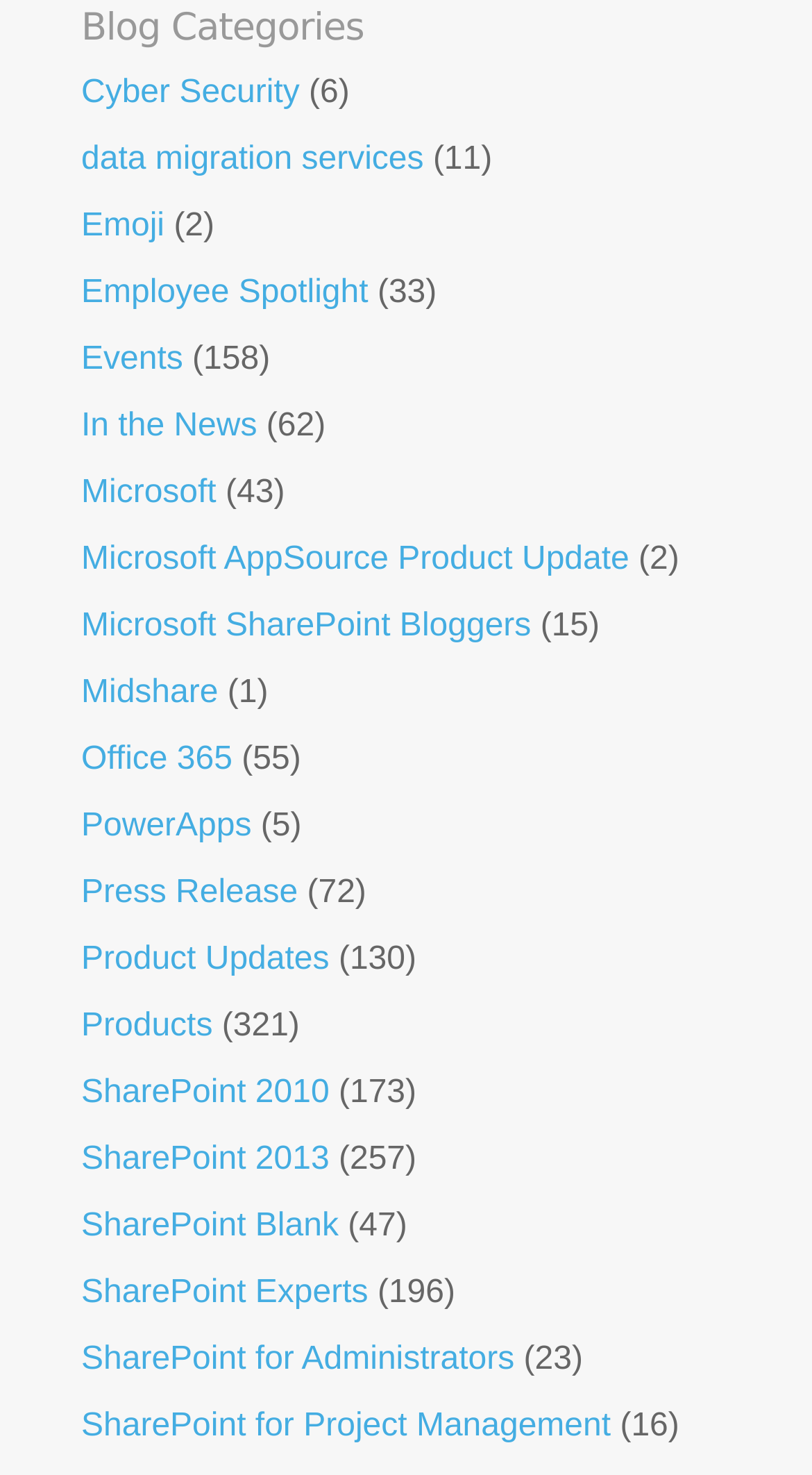What is the second category from the top?
Please provide a single word or phrase answer based on the image.

Cyber Security